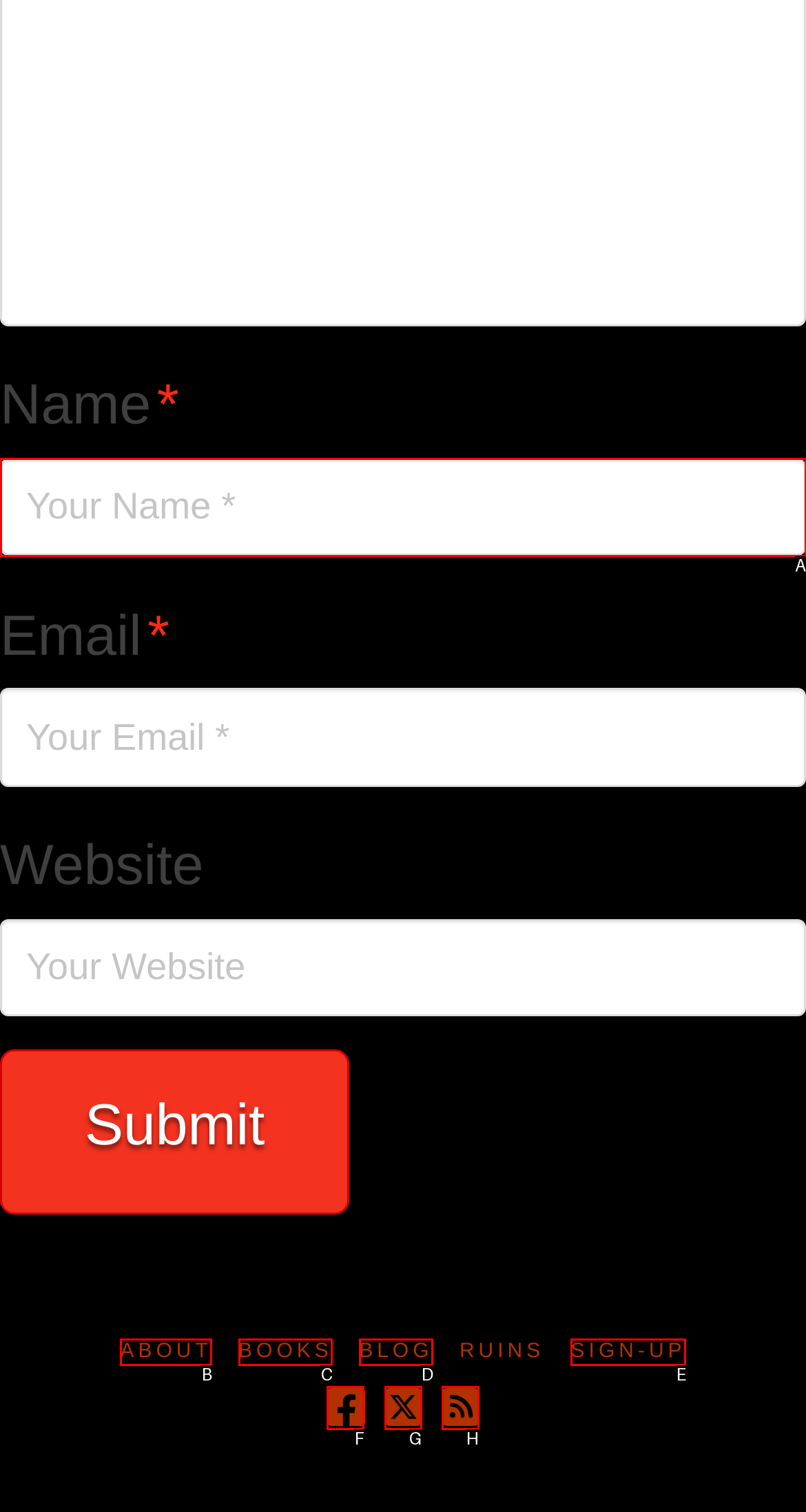Which HTML element should be clicked to complete the task: Enter your name? Answer with the letter of the corresponding option.

A